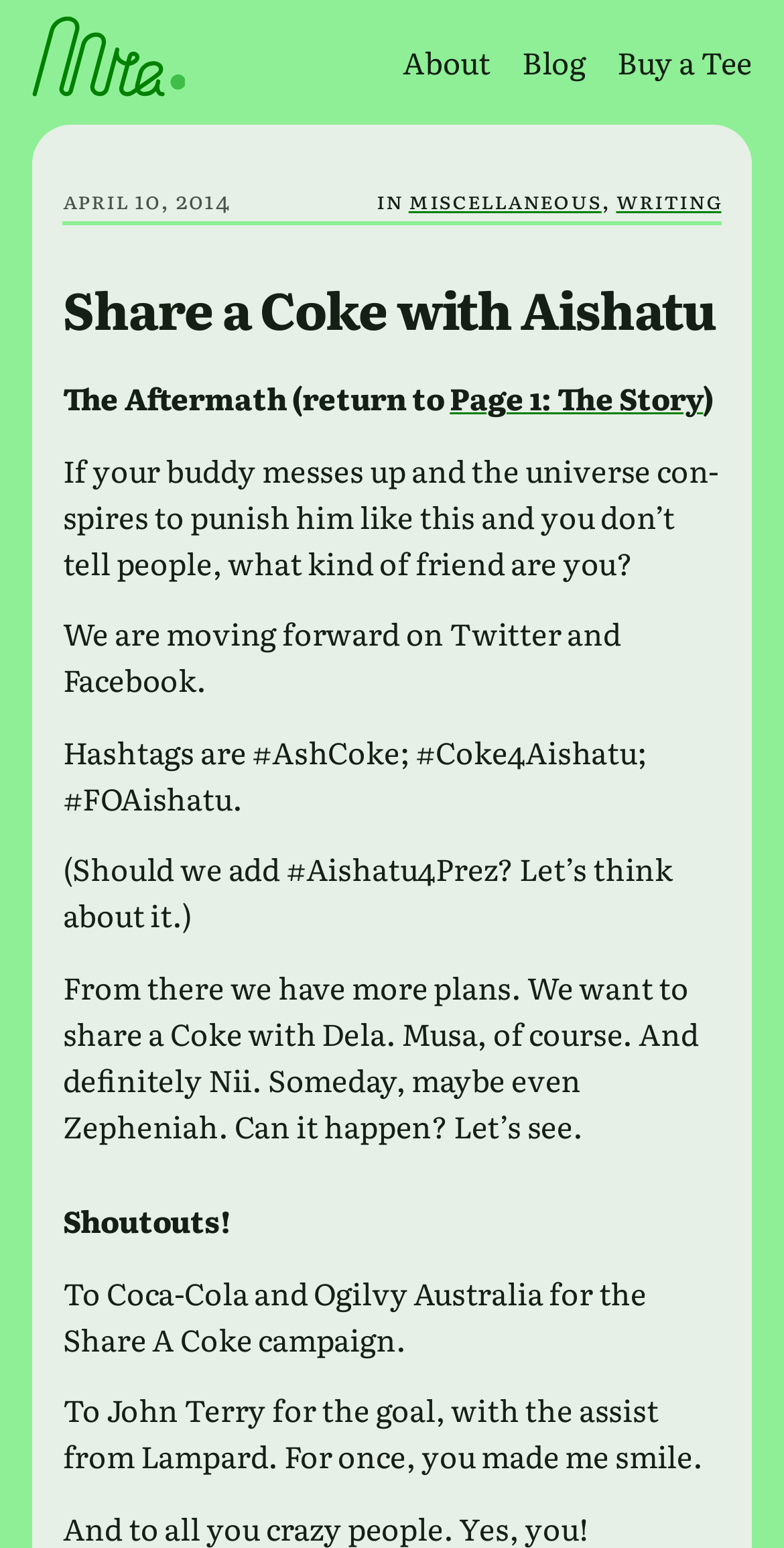Consider the image and give a detailed and elaborate answer to the question: 
What is the name of the person in the story?

I inferred the name of the person in the story by reading the heading 'Share a Coke with Aishatu' and the context of the story.